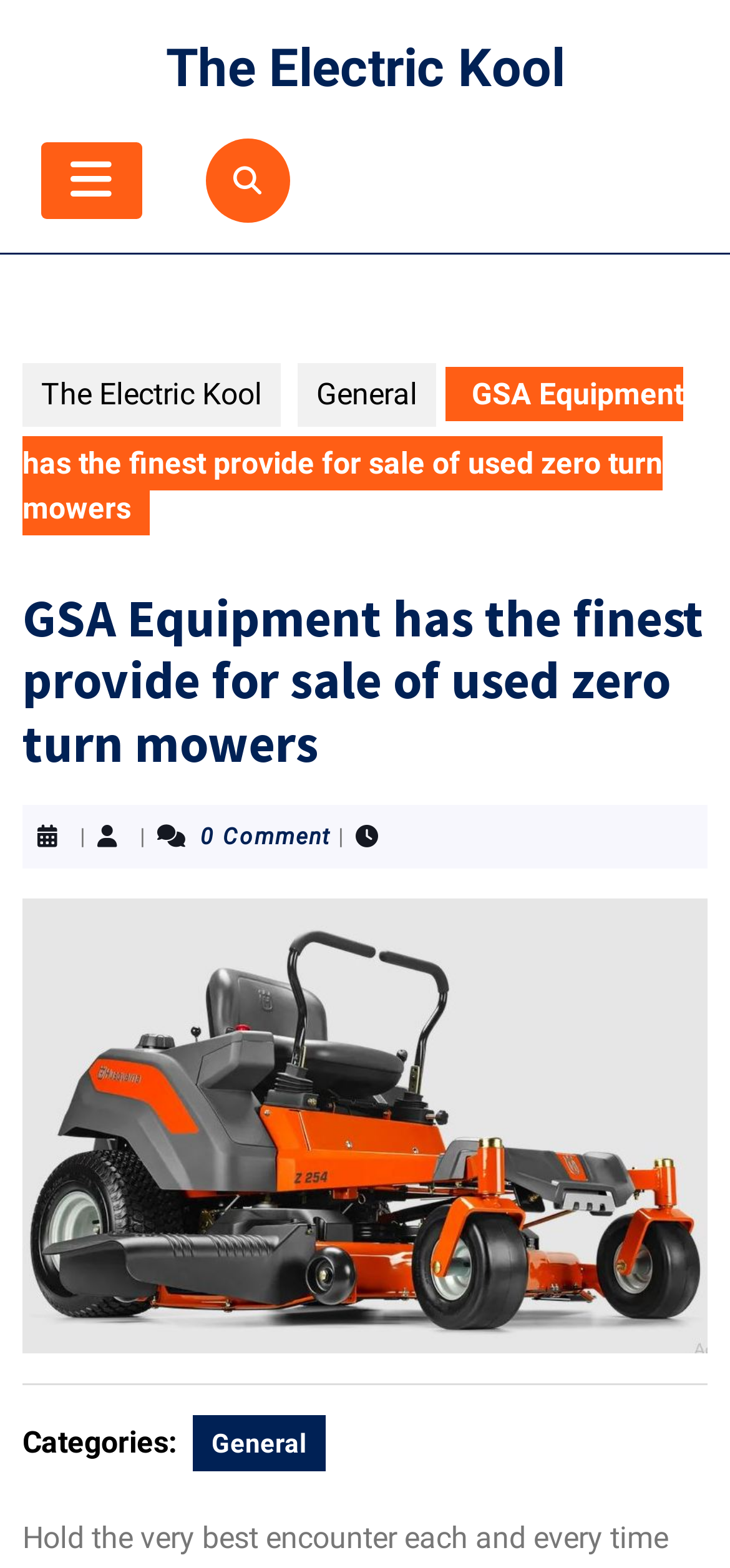What is the category of the post on this webpage?
Answer the question with a single word or phrase derived from the image.

General